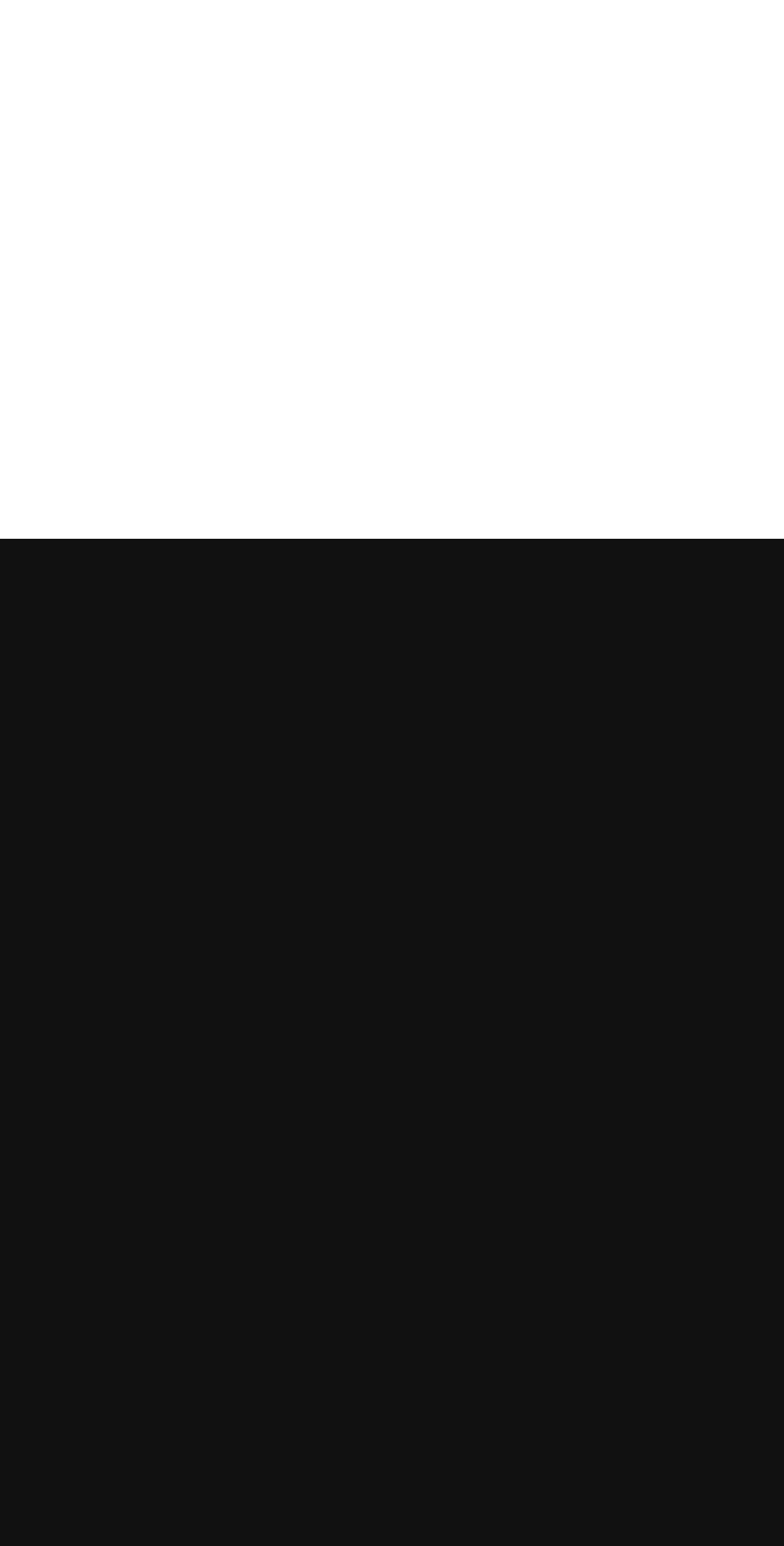Please provide a detailed answer to the question below based on the screenshot: 
What types of clothing patterns are available on this website?

In the footer section, there are links to different categories of clothing patterns, including 'Dresses, Skirts + Tunics', 'Tops + Shirts', 'Pants', and 'Coats + Jackets'.